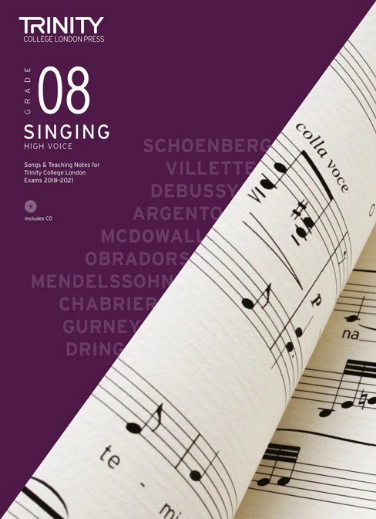What type of composers' names are listed on the cover?
Please give a detailed and elaborate answer to the question based on the image.

The cover lists a variety of composers' names, including Schoenberg, Debussy, Mendelssohn, and others, indicating a diverse repertoire included in the book.